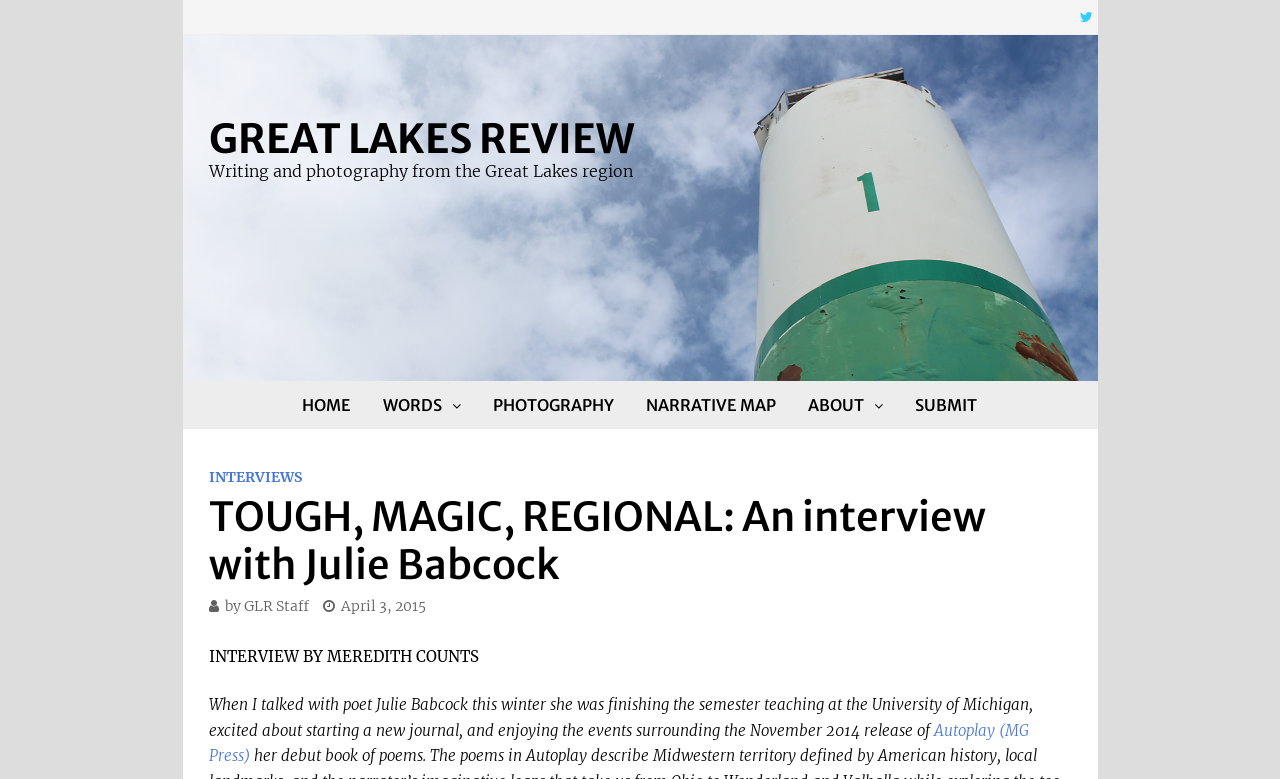Find and specify the bounding box coordinates that correspond to the clickable region for the instruction: "go to home page".

[0.224, 0.489, 0.287, 0.55]